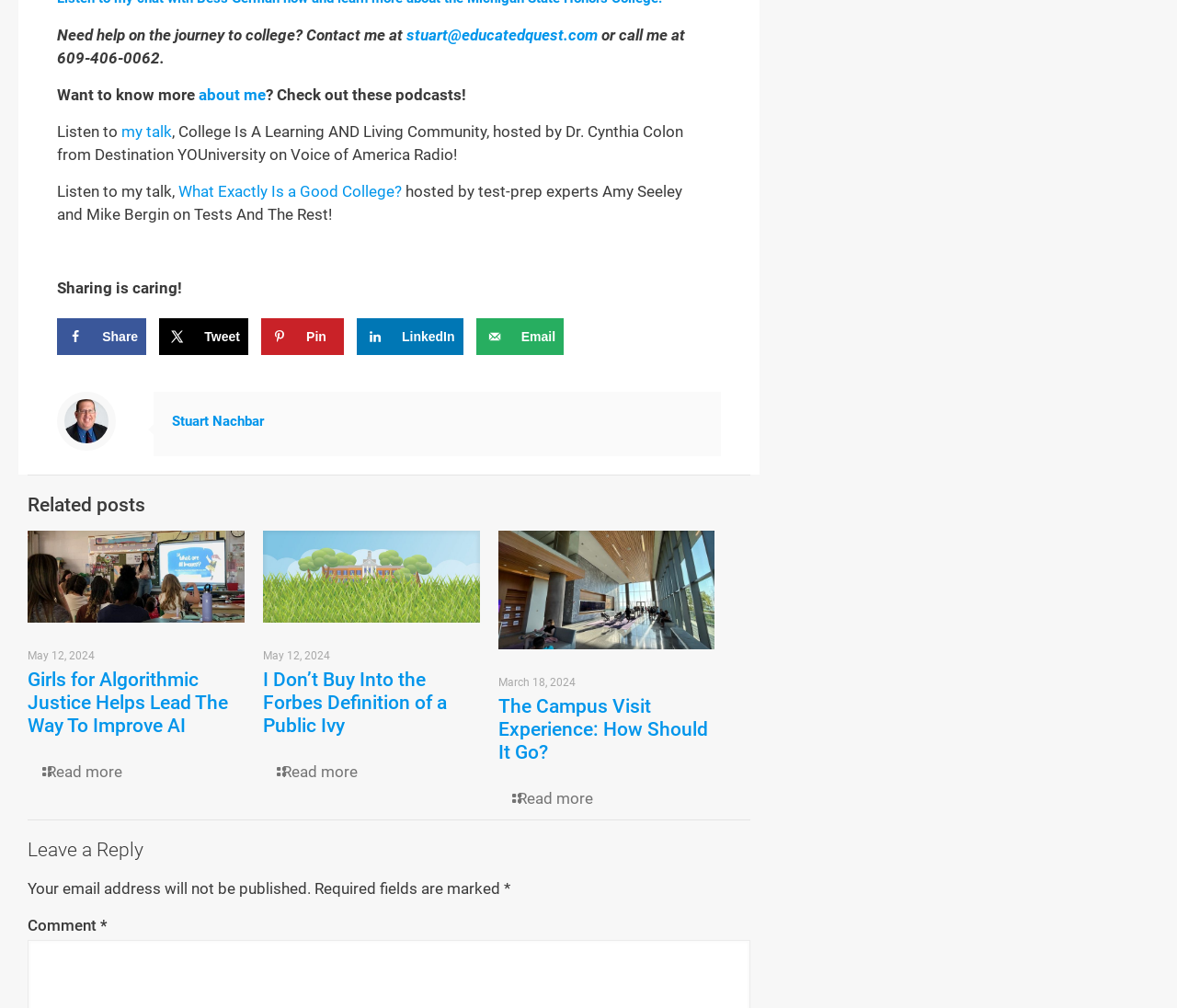Locate the bounding box coordinates of the element you need to click to accomplish the task described by this instruction: "Read more about Girls for Algorithmic Justice Helps Lead The Way To Improve AI".

[0.023, 0.664, 0.194, 0.731]